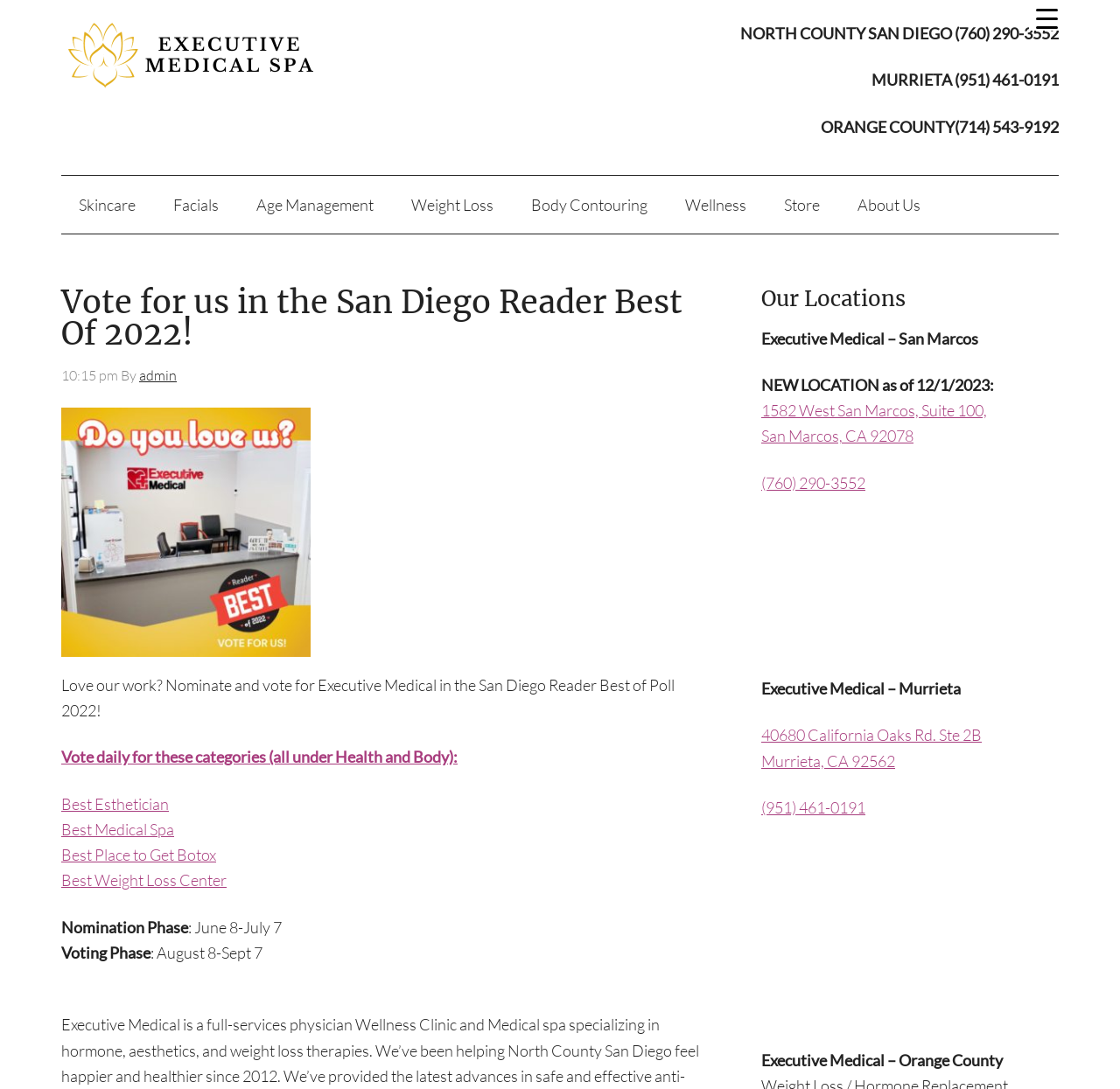Determine the bounding box coordinates of the area to click in order to meet this instruction: "Nominate and vote for Executive Medical in the San Diego Reader Best of Poll 2022".

[0.055, 0.62, 0.602, 0.661]